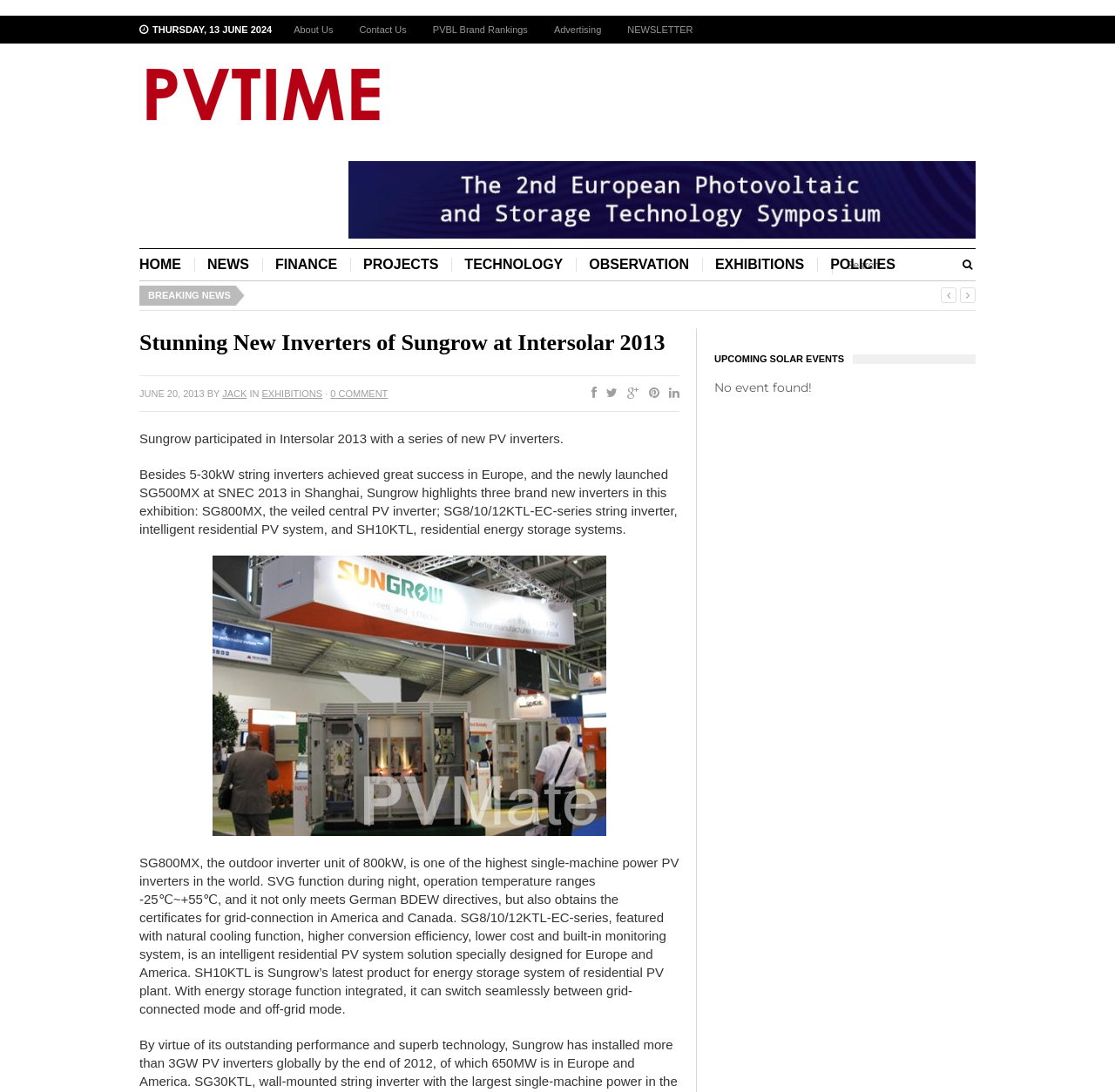Please identify the bounding box coordinates of the element's region that should be clicked to execute the following instruction: "Click on the 'PVTIME' link". The bounding box coordinates must be four float numbers between 0 and 1, i.e., [left, top, right, bottom].

[0.125, 0.106, 0.348, 0.118]